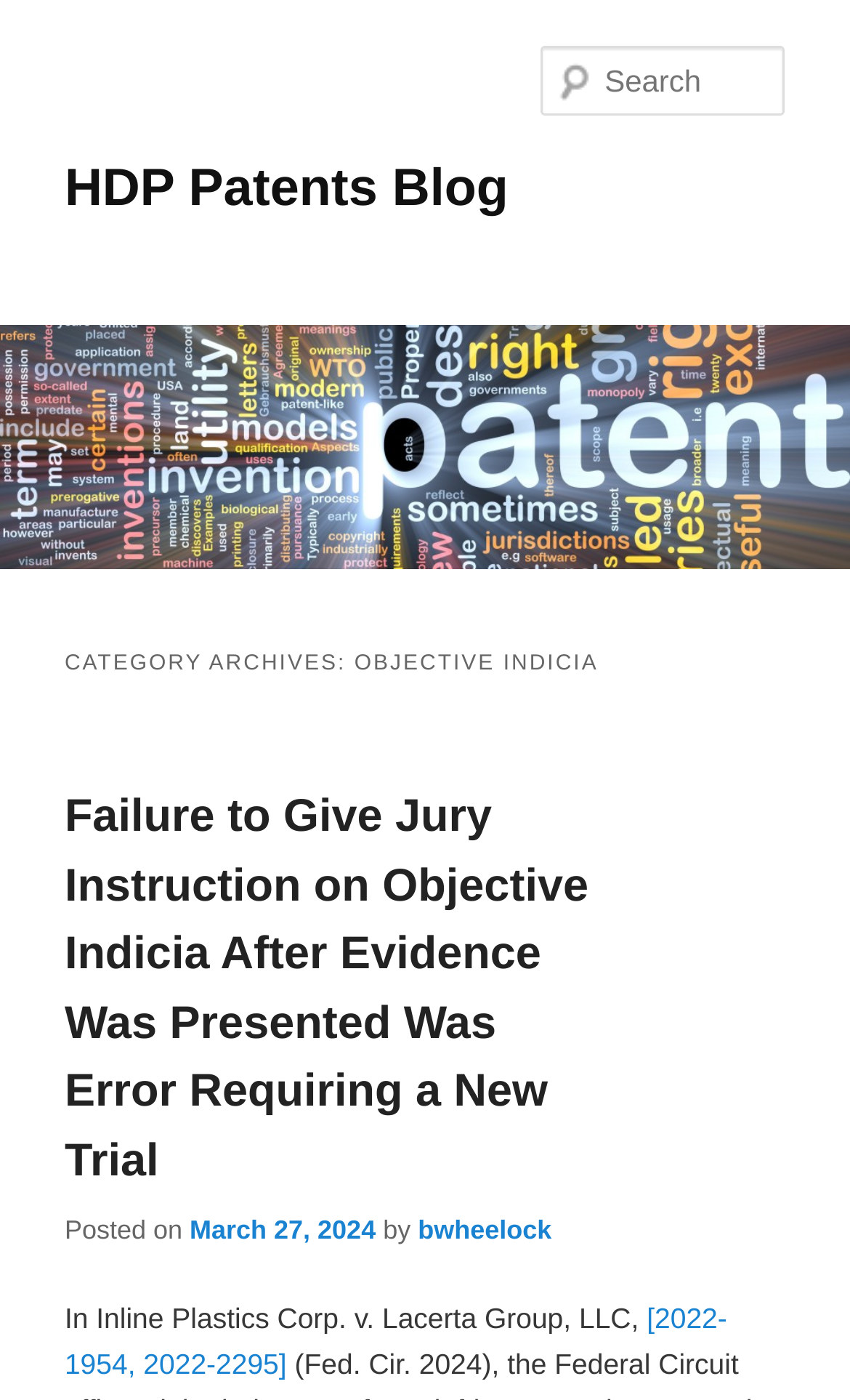Describe the webpage in detail, including text, images, and layout.

The webpage is a blog titled "HDP Patents Blog" with a prominent header section at the top. The header section contains a link to the blog's title, "HDP Patents Blog", and an image with the same title. Below the header section, there is a search bar labeled "Search Search" on the right side.

The main content of the webpage is divided into two sections. On the left side, there is a menu section titled "Main menu" with a category archive titled "CATEGORY ARCHIVES: OBJECTIVE INDICIA". This category archive contains a list of article titles, including "Failure to Give Jury Instruction on Objective Indicia After Evidence Was Presented Was Error Requiring a New Trial" and "In Inline Plastics Corp. v. Lacerta Group, LLC,". Each article title is a link, and some of them have additional information such as the date posted and the author's name.

There are two "Skip to" links at the very top of the page, allowing users to navigate to the primary or secondary content quickly.